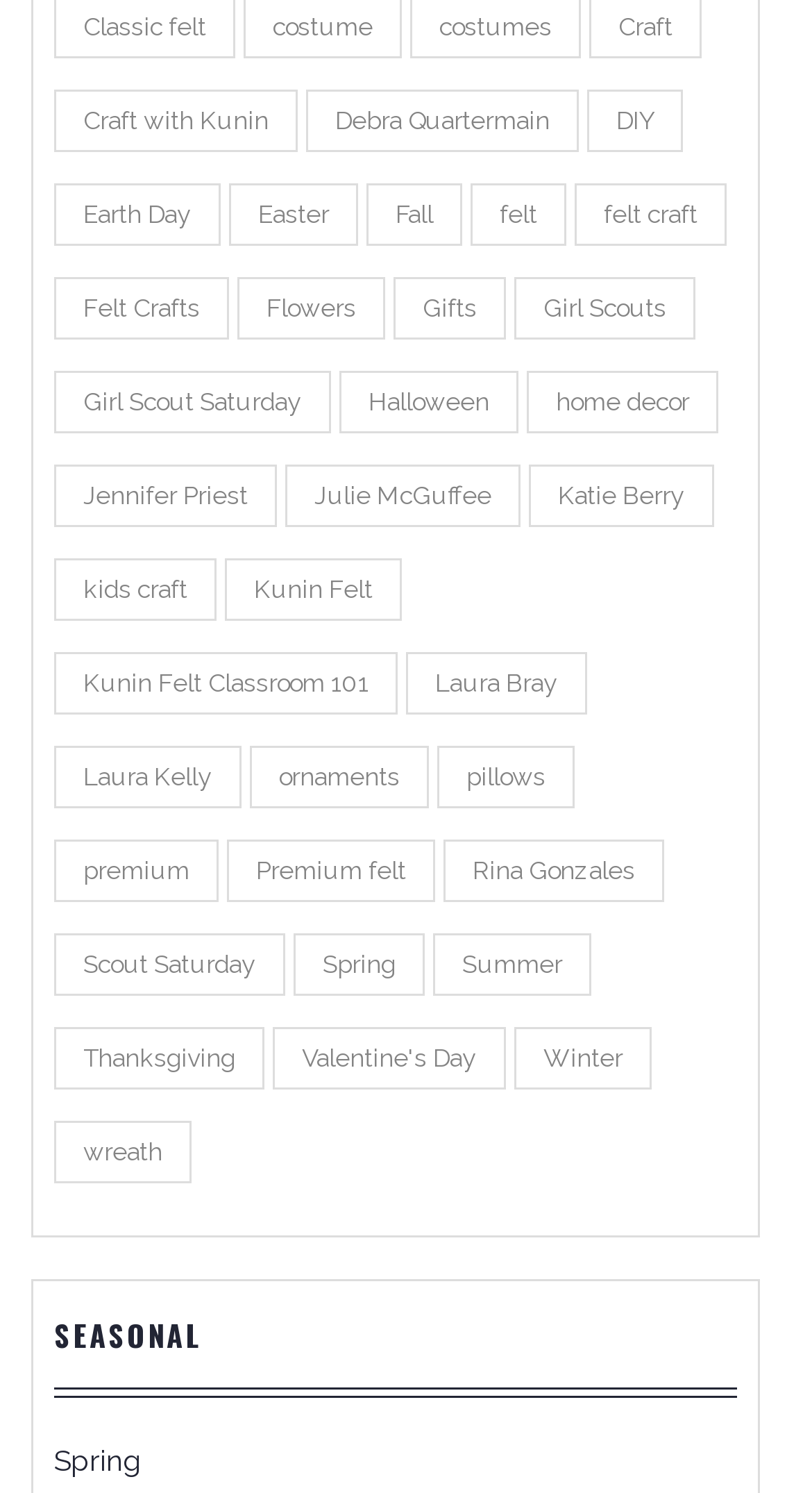Determine the bounding box coordinates of the section I need to click to execute the following instruction: "View the 'Spring' seasonal crafts". Provide the coordinates as four float numbers between 0 and 1, i.e., [left, top, right, bottom].

[0.362, 0.625, 0.523, 0.666]